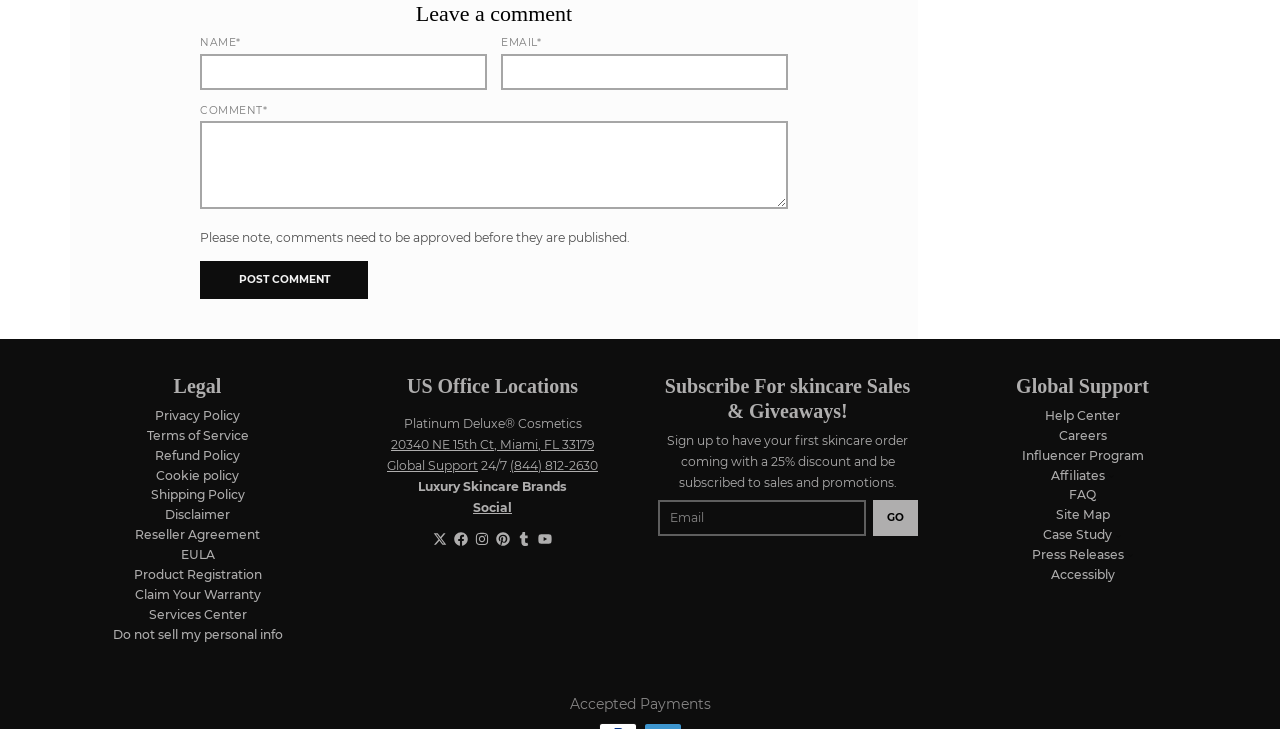Identify the coordinates of the bounding box for the element described below: "parent_node: GO aria-label="Email" name="contact[email]" placeholder="Email"". Return the coordinates as four float numbers between 0 and 1: [left, top, right, bottom].

[0.514, 0.686, 0.676, 0.735]